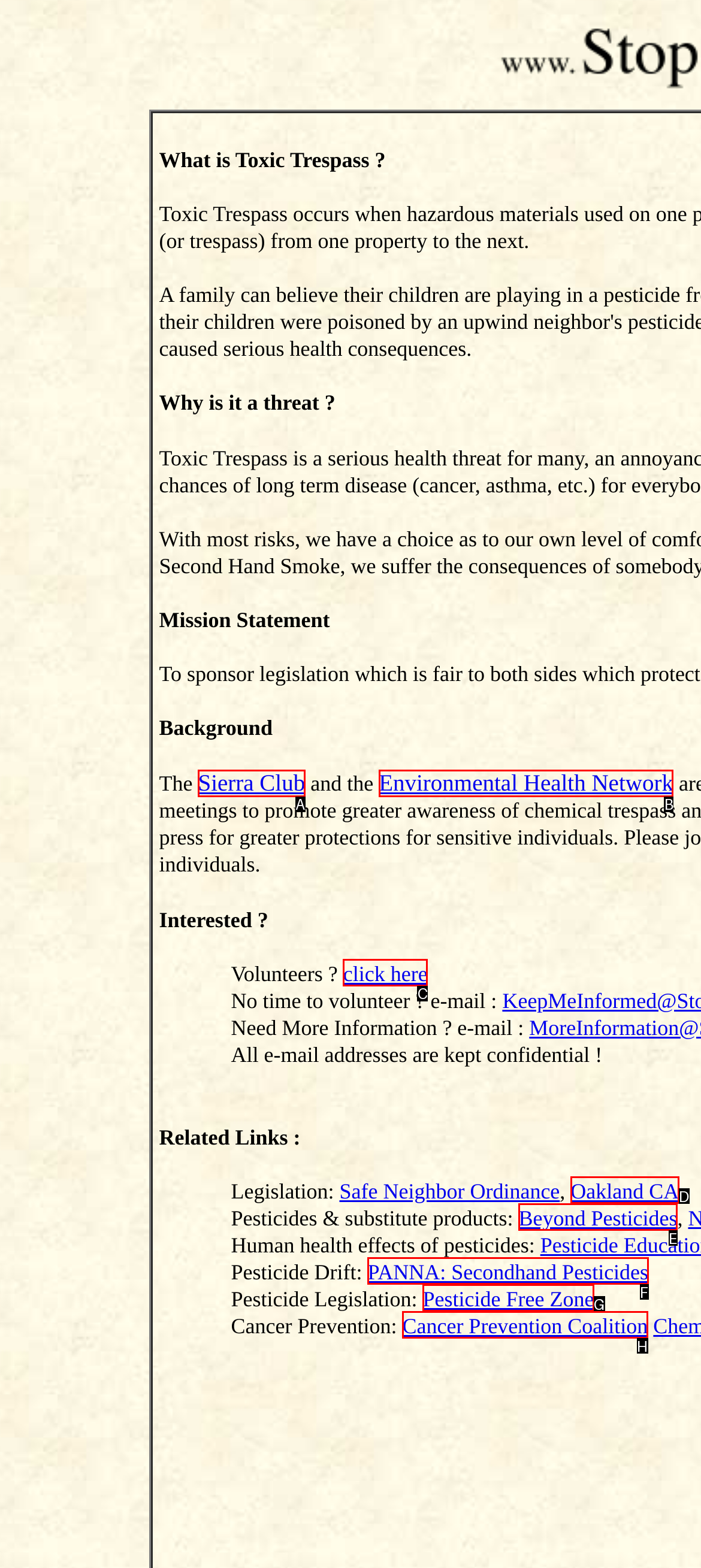From the given options, choose the HTML element that aligns with the description: Beyond Pesticides. Respond with the letter of the selected element.

E